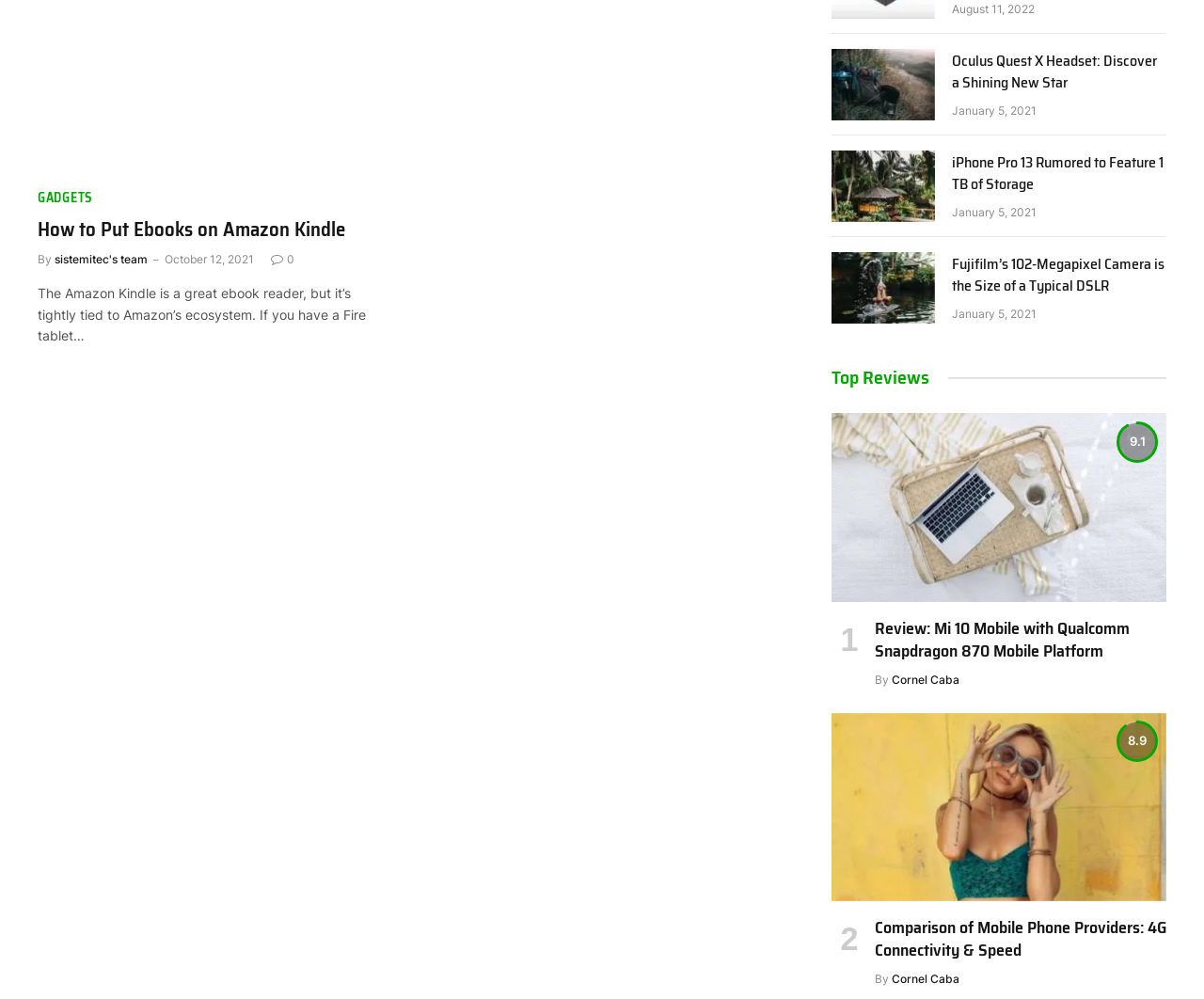Please determine the bounding box coordinates for the element with the description: "Gadgets".

[0.031, 0.188, 0.077, 0.208]